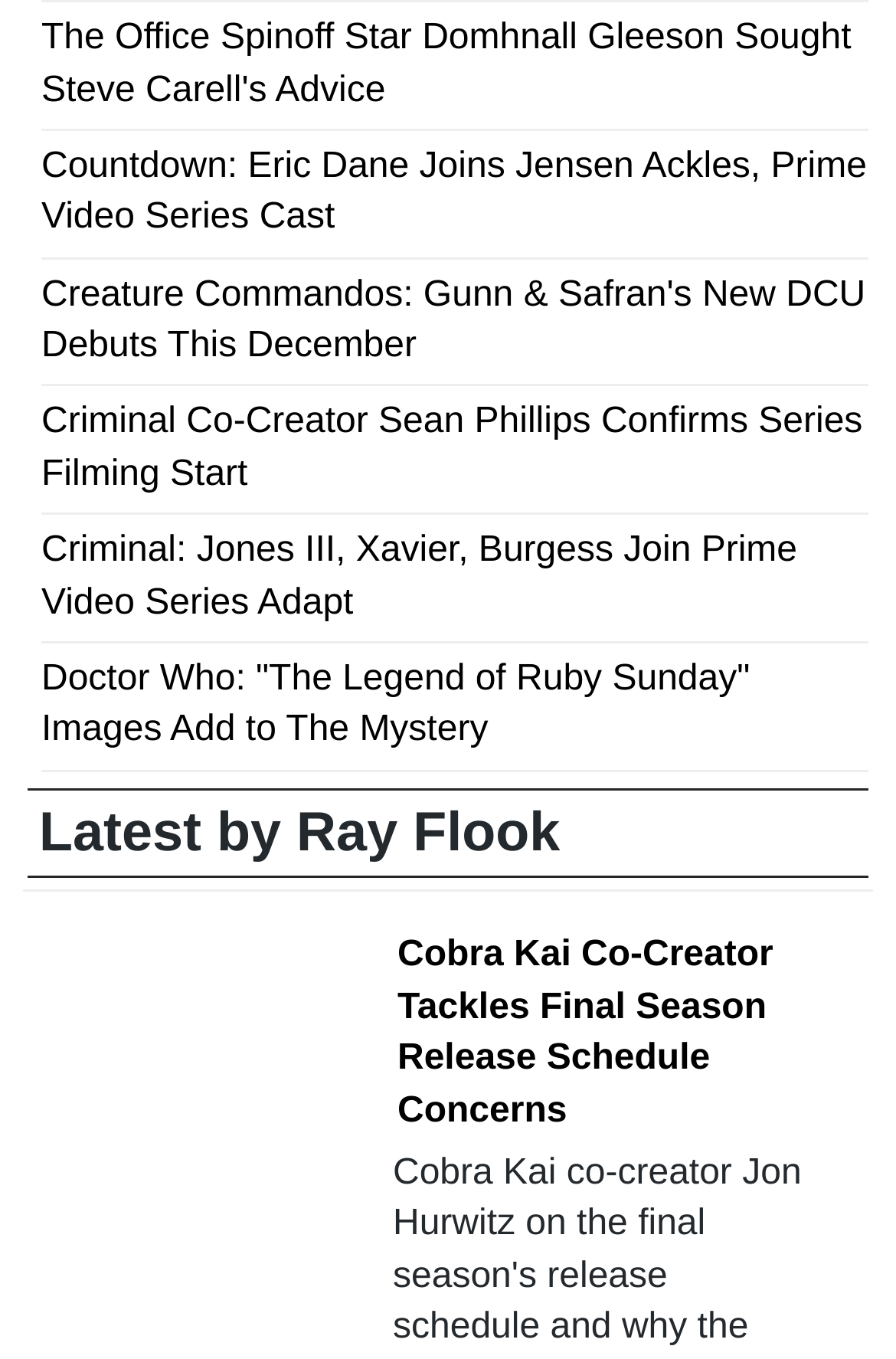Please determine the bounding box coordinates for the UI element described here. Use the format (top-left x, top-left y, bottom-right x, bottom-right y) with values bounded between 0 and 1: Women in Music

None